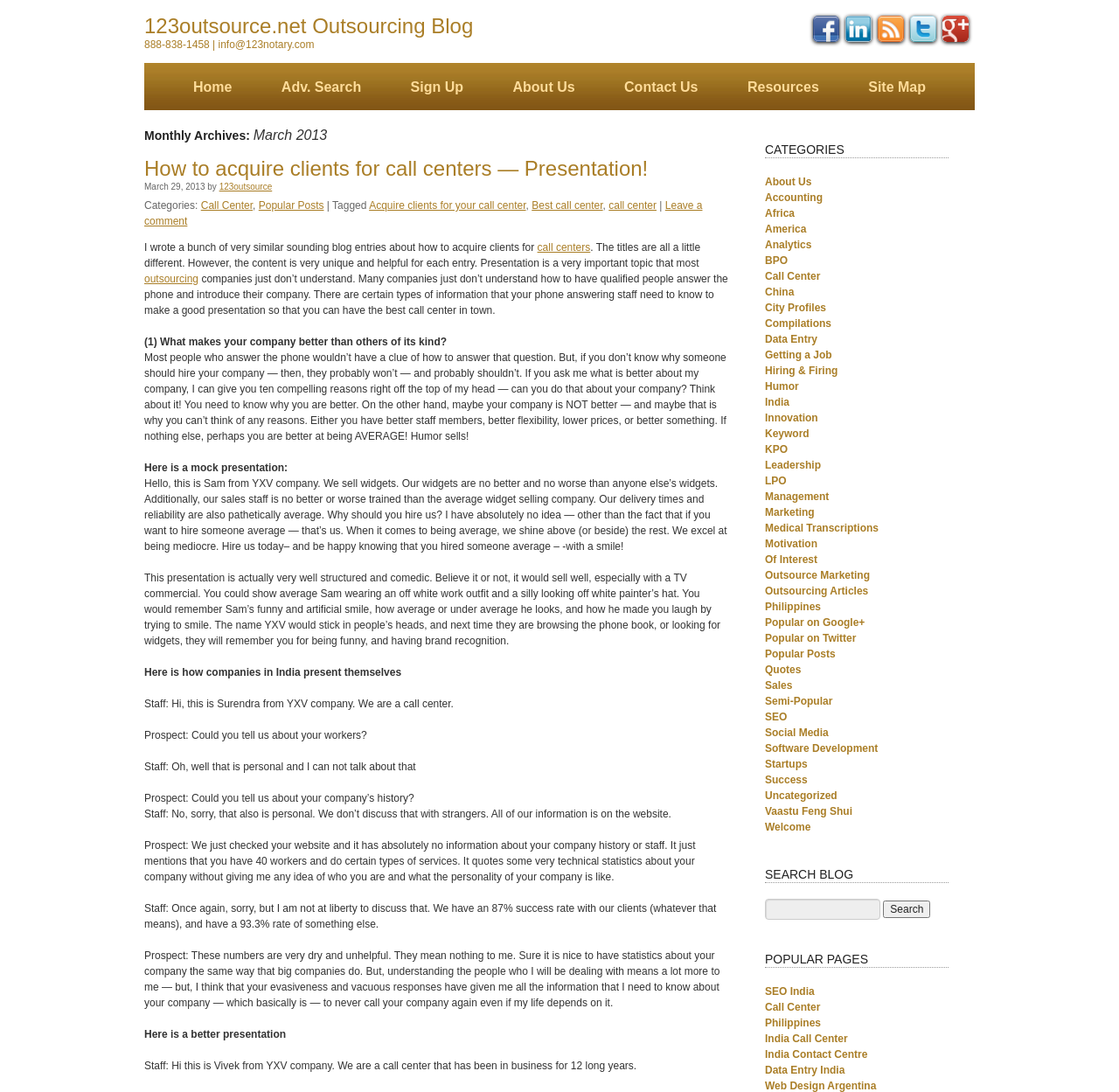What is the title of the blog post?
Use the screenshot to answer the question with a single word or phrase.

How to acquire clients for call centers — Presentation!